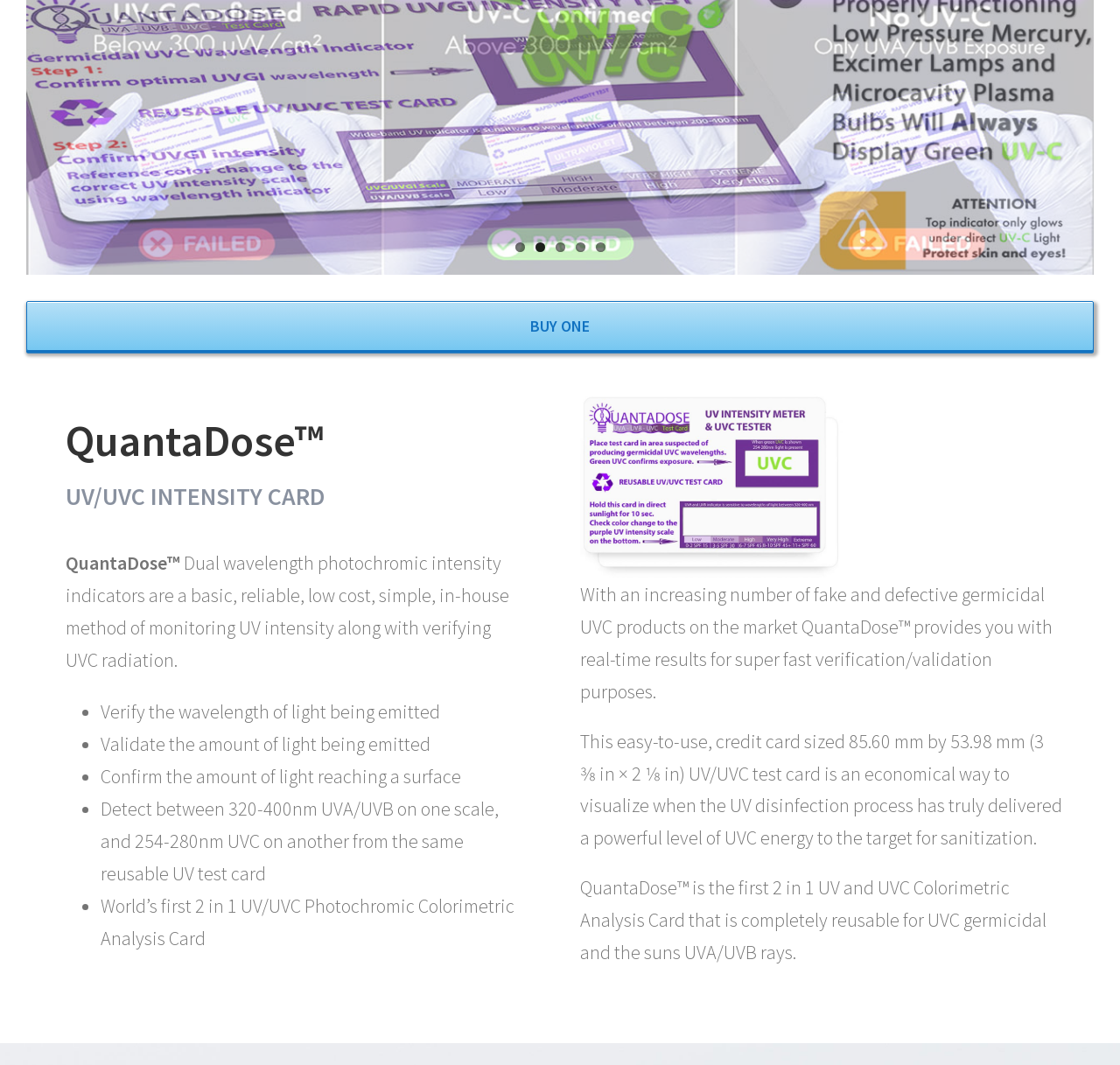Determine the bounding box coordinates of the UI element described by: "Go to Top".

[0.904, 0.497, 0.941, 0.526]